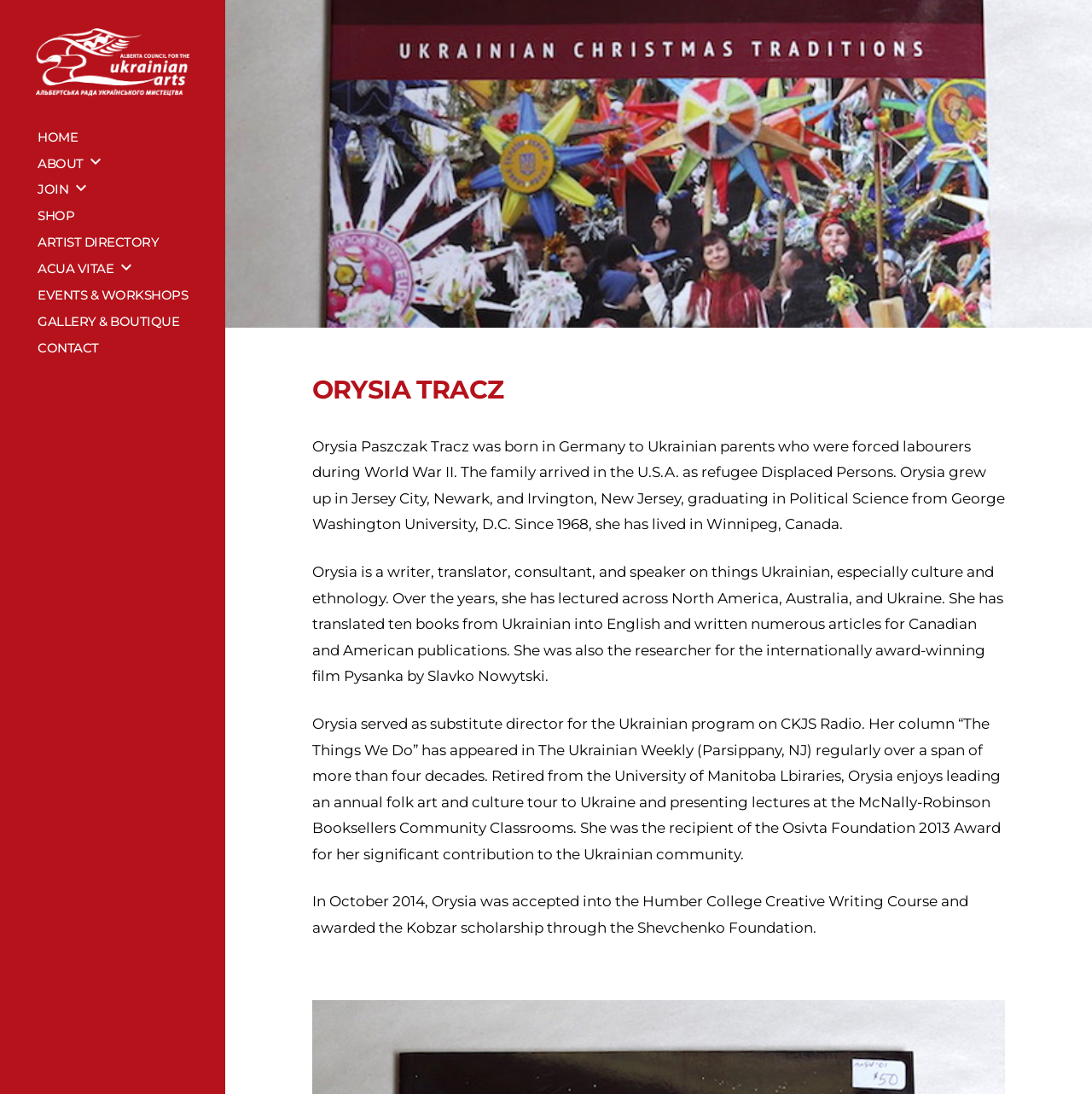Write an exhaustive caption that covers the webpage's main aspects.

The webpage is about Orysia Tracz, a Ukrainian-Canadian writer, translator, consultant, and speaker. At the top left corner, there is a link and an image, likely a logo or a profile picture. Below them, there is a navigation menu with several links, including "HOME", "HISTORY", "WHAT WE DO", "WHO WE ARE", and others. 

On the right side of the navigation menu, there are several buttons and links, including "JOIN", "BECOME A MEMBER", "DONATE", and others. 

The main content of the webpage is a biography of Orysia Tracz, which is divided into four paragraphs. The biography starts with her birth in Germany to Ukrainian parents who were forced laborers during World War II. It then describes her education, career, and achievements, including her work as a writer, translator, consultant, and speaker on Ukrainian culture and ethnology. 

The biography is placed below the navigation menu and takes up most of the webpage. There are no images or other elements in the main content area besides the text. At the bottom of the webpage, there are links to other pages, including "EVENTS & WORKSHOPS", "GALLERY & BOUTIQUE", and "CONTACT".